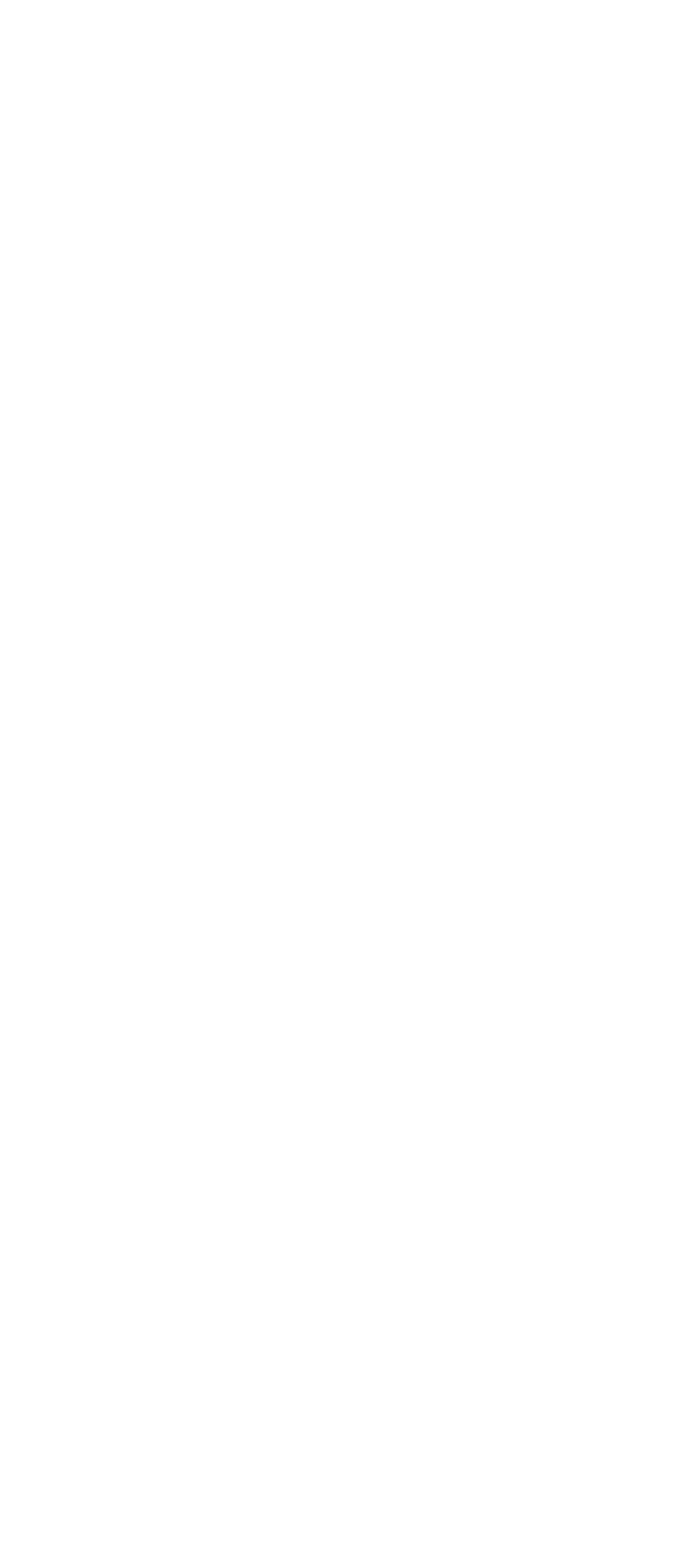Determine the bounding box coordinates for the area you should click to complete the following instruction: "Go to 'Home'".

[0.098, 0.619, 0.219, 0.64]